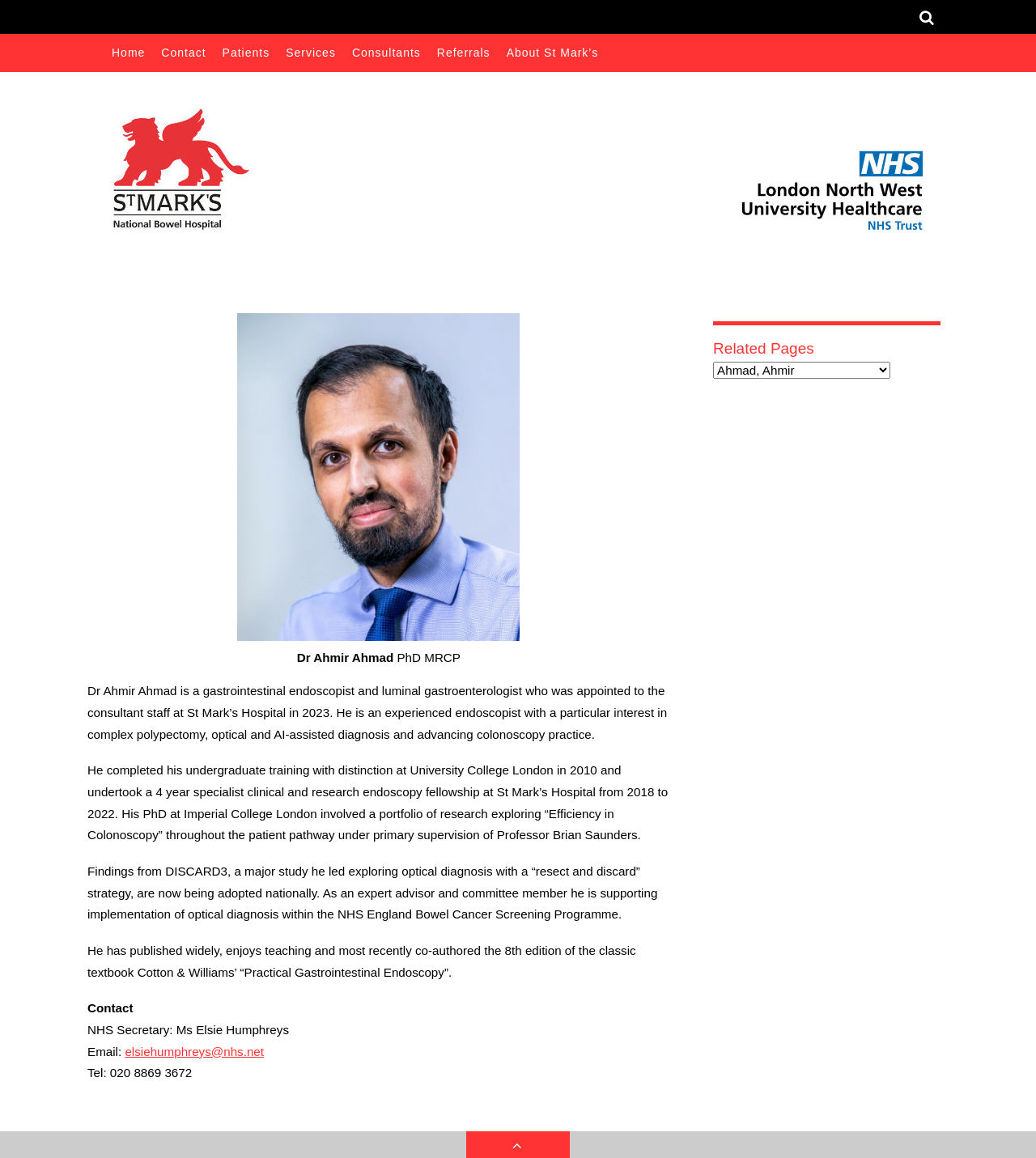Where did Dr Ahmir Ahmad complete his undergraduate training?
Please answer the question with as much detail and depth as you can.

According to the webpage, Dr Ahmir Ahmad completed his undergraduate training with distinction at University College London in 2010, as mentioned in the paragraph describing his background.